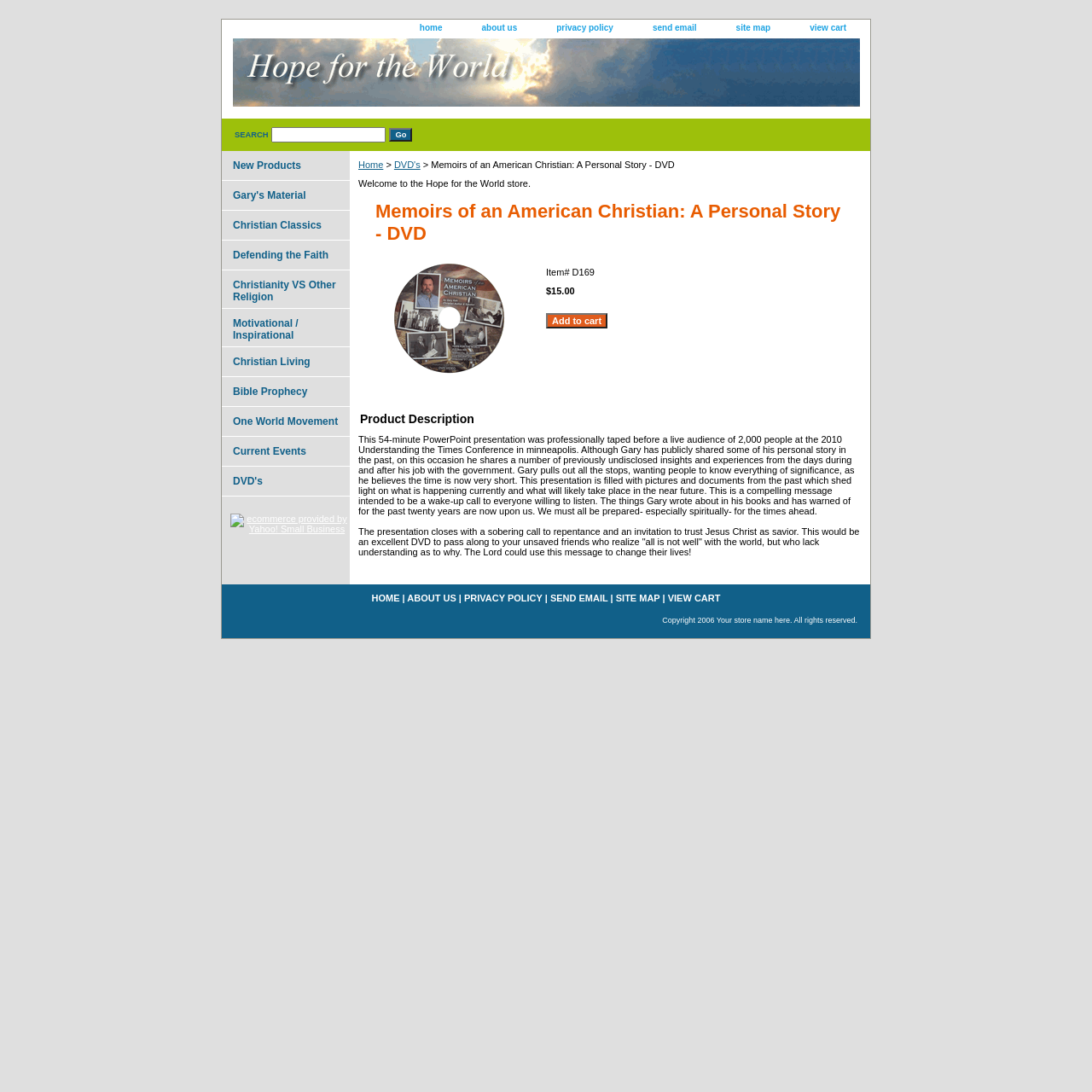What is the topic of the DVD?
Based on the image, answer the question with as much detail as possible.

I found the answer by reading the Product Description section, which mentions that the DVD is a PowerPoint presentation by Gary about his personal story and its relation to Christianity, and also by looking at the categories listed on the left side of the page, which include 'Christian Living', 'Bible Prophecy', and 'Defending the Faith'.